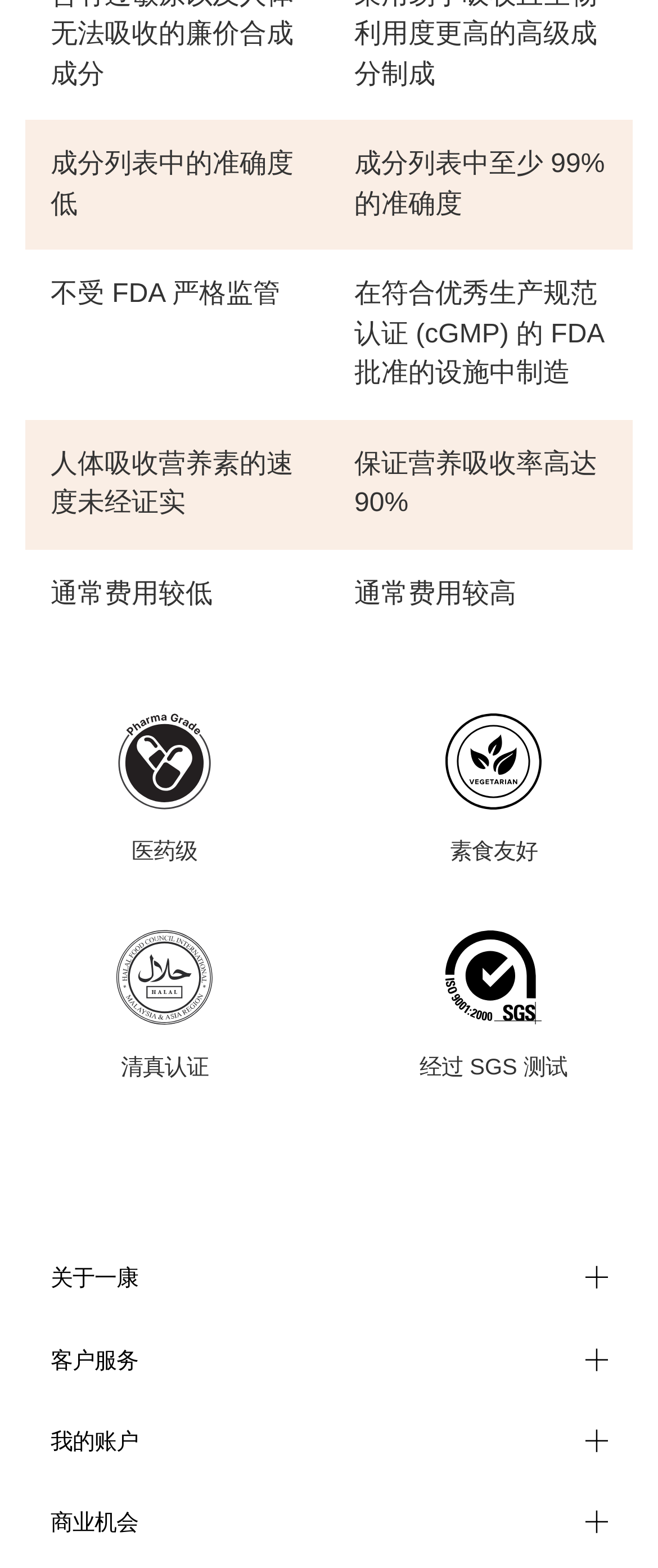Answer the question with a brief word or phrase:
What is the contrast between the two options in the first row?

Accuracy